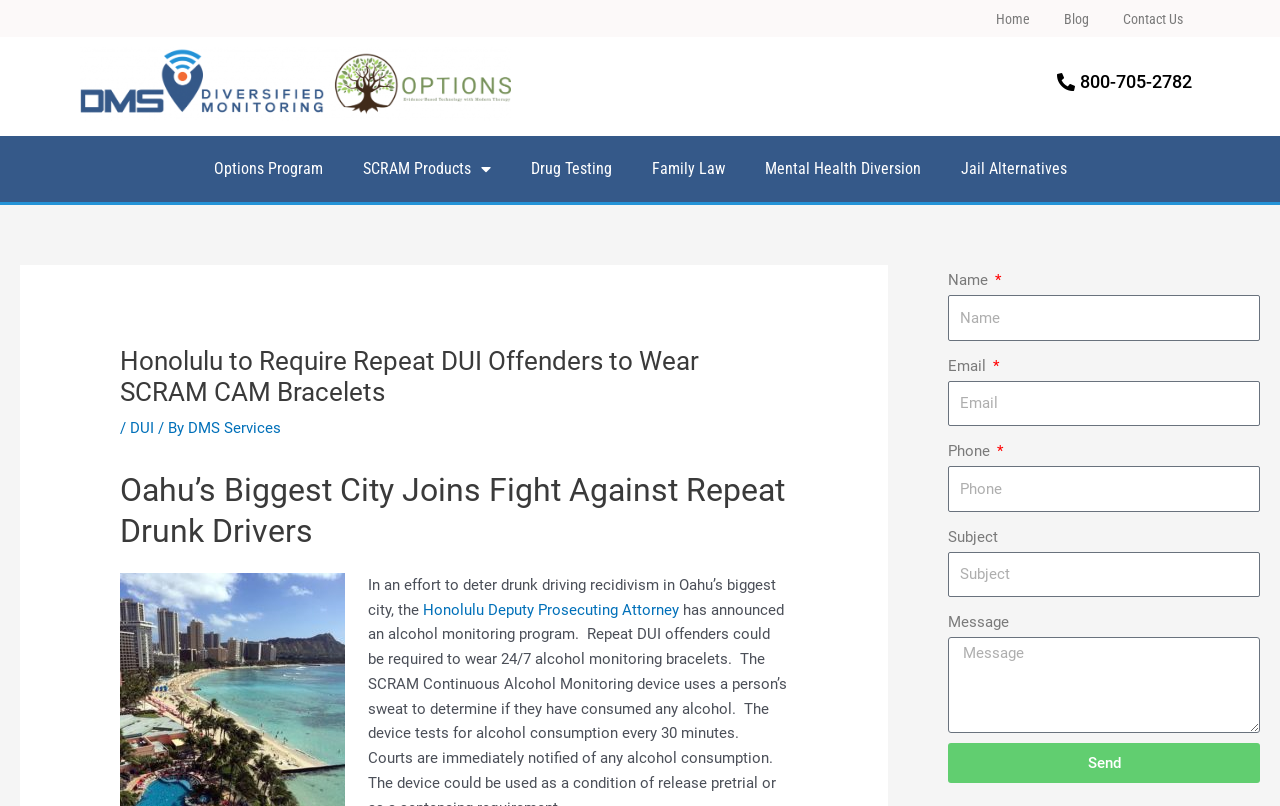Can you identify and provide the main heading of the webpage?

Honolulu to Require Repeat DUI Offenders to Wear SCRAM CAM Bracelets